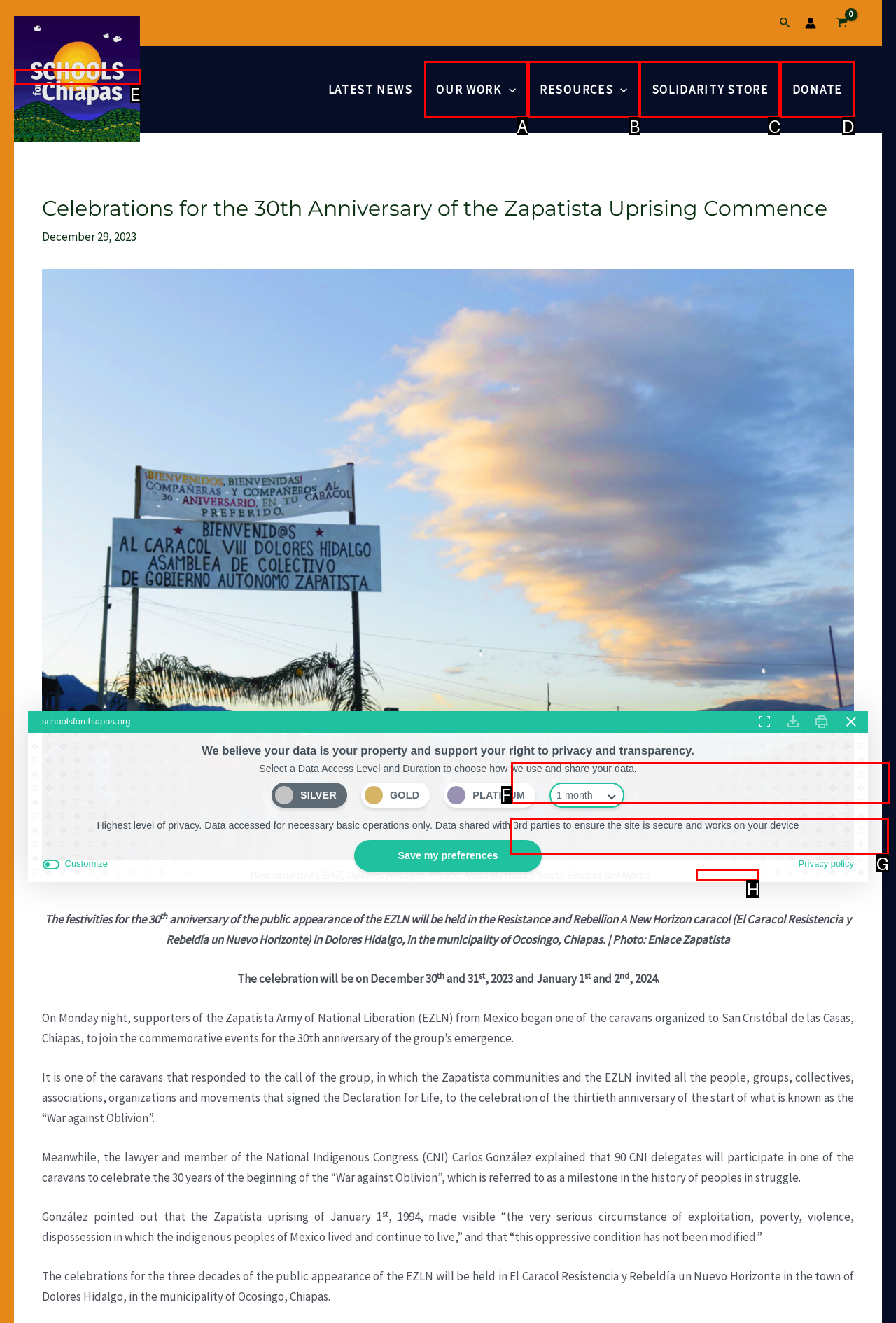Choose the letter of the UI element necessary for this task: Click the 'Sign me up!' button
Answer with the correct letter.

G